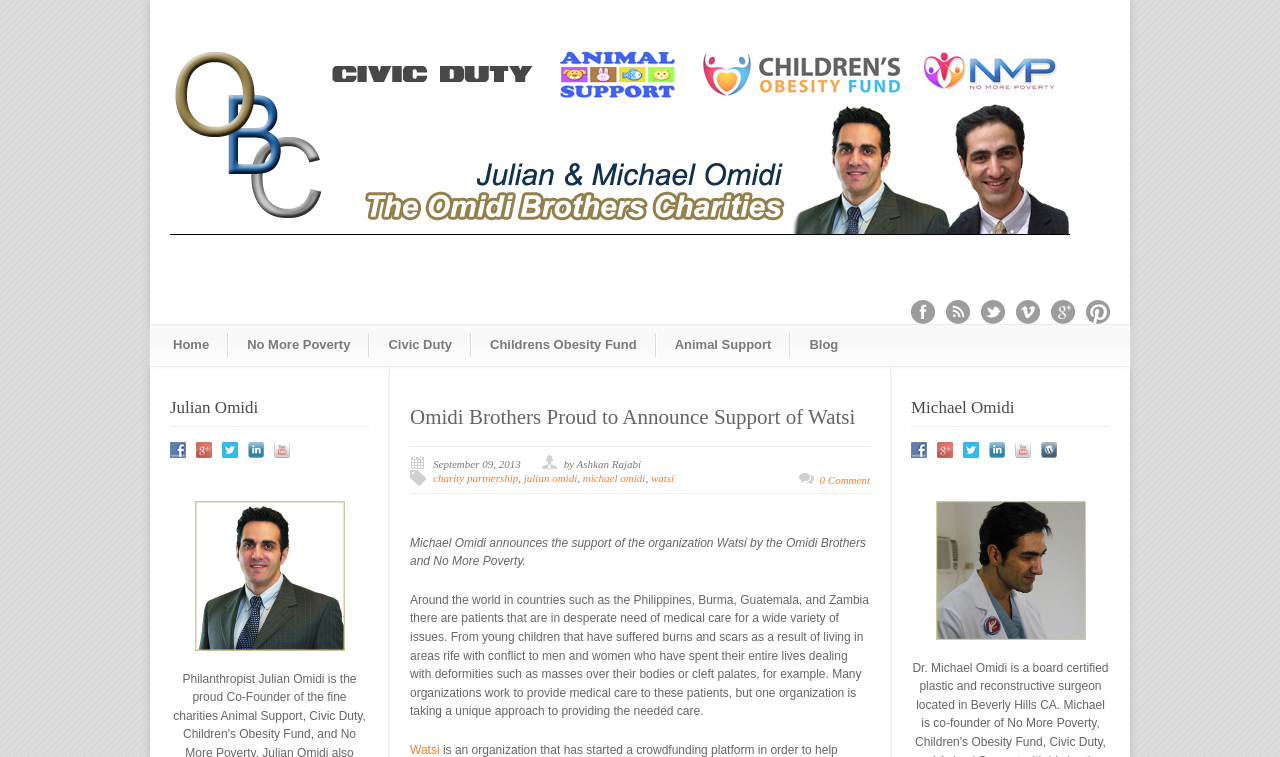Please determine the bounding box coordinates of the element's region to click in order to carry out the following instruction: "Click on Omidi Brothers Charities". The coordinates should be four float numbers between 0 and 1, i.e., [left, top, right, bottom].

[0.133, 0.296, 0.836, 0.314]